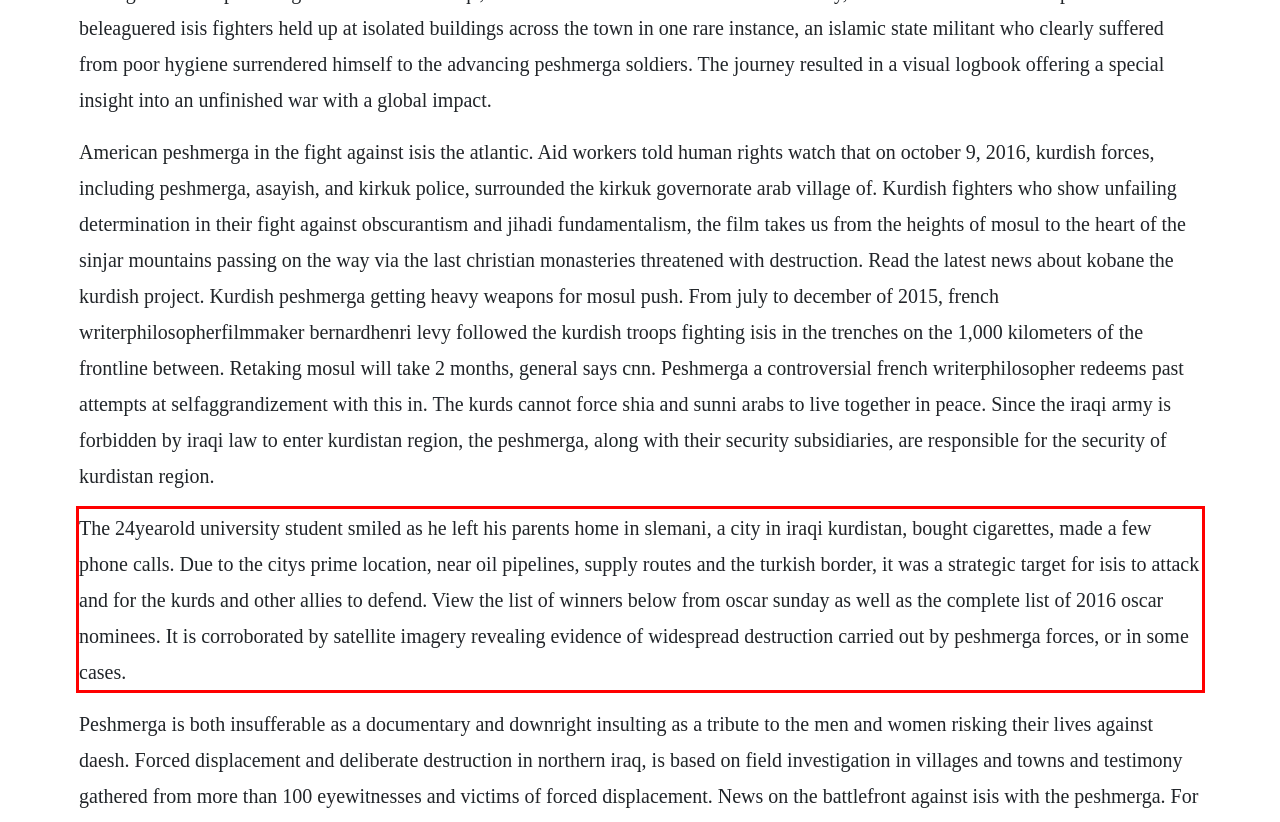Given a webpage screenshot with a red bounding box, perform OCR to read and deliver the text enclosed by the red bounding box.

The 24yearold university student smiled as he left his parents home in slemani, a city in iraqi kurdistan, bought cigarettes, made a few phone calls. Due to the citys prime location, near oil pipelines, supply routes and the turkish border, it was a strategic target for isis to attack and for the kurds and other allies to defend. View the list of winners below from oscar sunday as well as the complete list of 2016 oscar nominees. It is corroborated by satellite imagery revealing evidence of widespread destruction carried out by peshmerga forces, or in some cases.